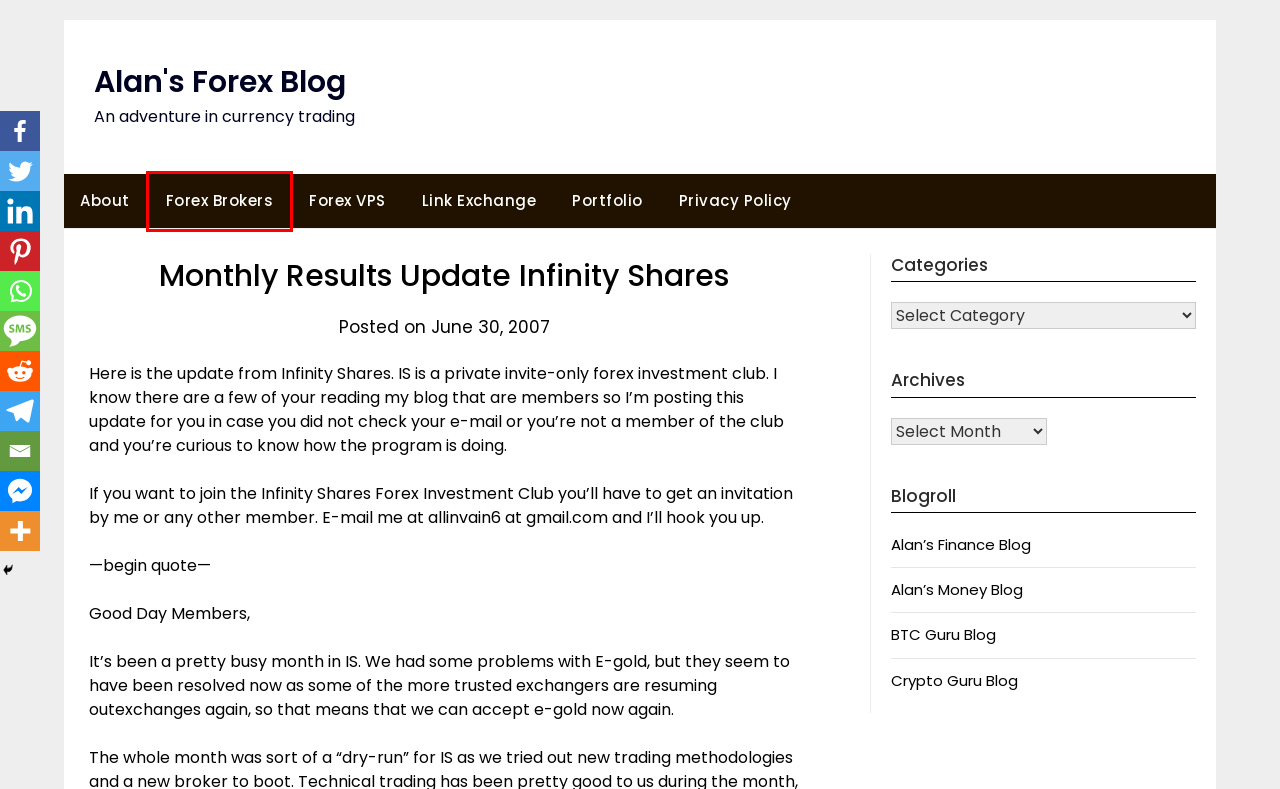Inspect the screenshot of a webpage with a red rectangle bounding box. Identify the webpage description that best corresponds to the new webpage after clicking the element inside the bounding box. Here are the candidates:
A. Managed Forex Accounts Portfolio | Alan's Forex Blog
B. Alan\'s Money Blog - How to make money and keep it
C. BTC Guru Blog
D. Privacy Policy | Alan's Forex Blog
E. Forex Brokers | Alan's Forex Blog
F. Alan\'s Forex Blog - An Adventure In Currency Trading
G. Crypto Guru Blog - A Cryptocurrency Adventure
H. Alan\'s Finance Blog

E